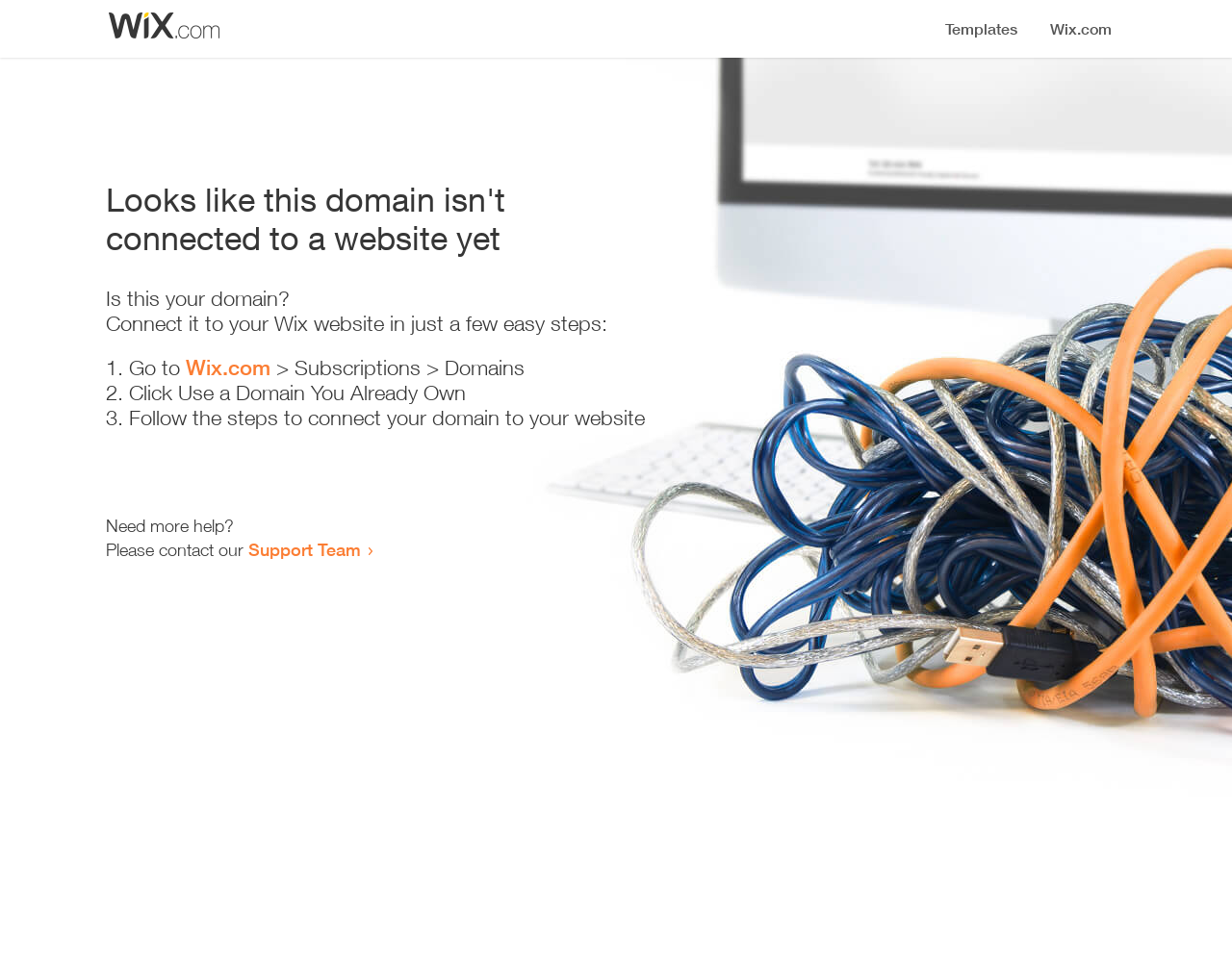Identify the coordinates of the bounding box for the element described below: "Wix.com". Return the coordinates as four float numbers between 0 and 1: [left, top, right, bottom].

[0.151, 0.369, 0.22, 0.395]